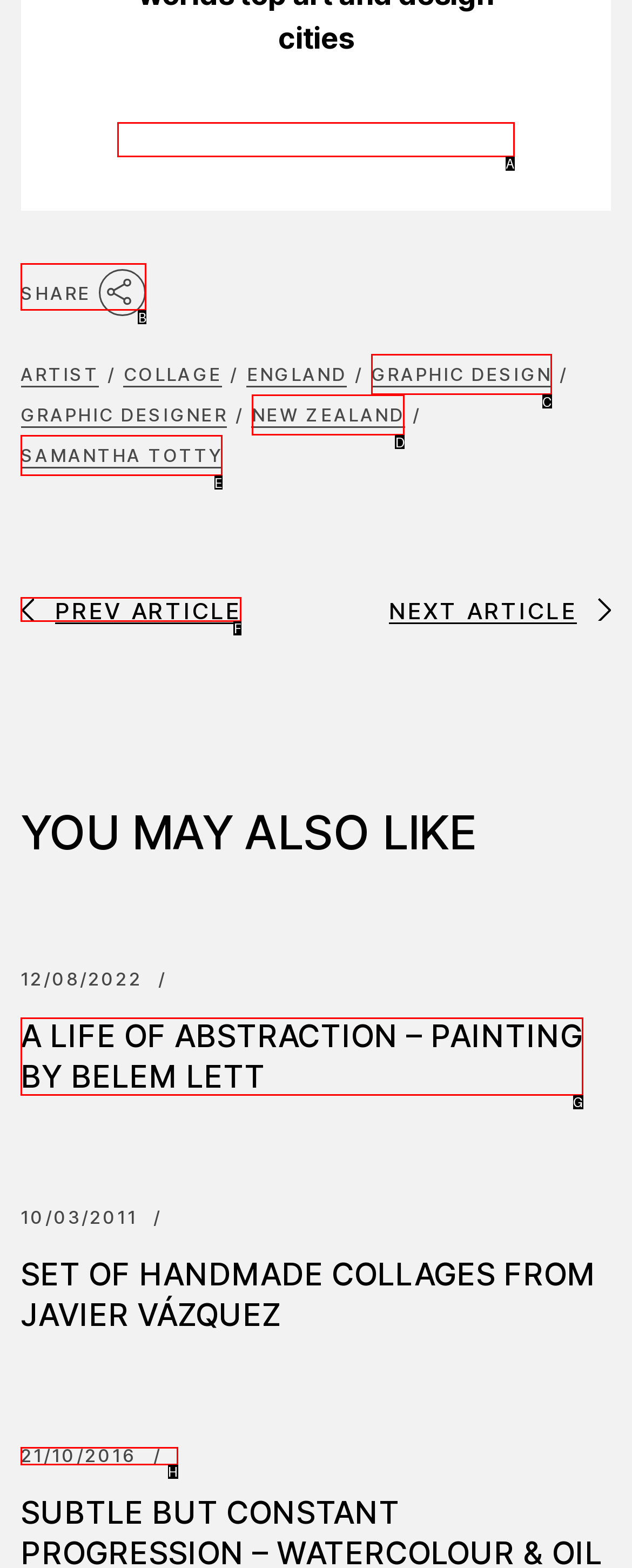Specify which element within the red bounding boxes should be clicked for this task: Click to become a patron at Patreon! Respond with the letter of the correct option.

A